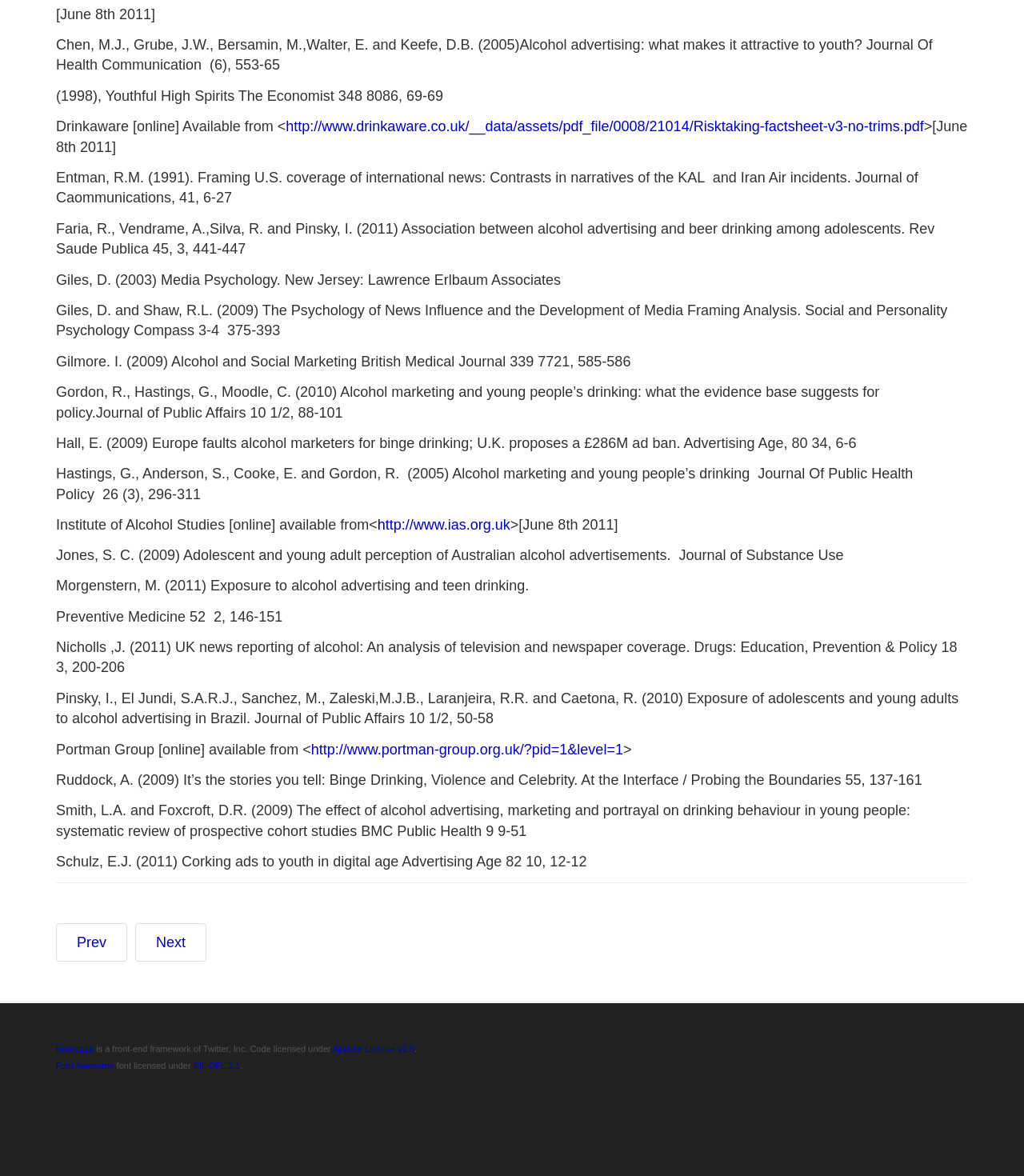Identify the bounding box coordinates for the UI element mentioned here: "partnership". Provide the coordinates as four float values between 0 and 1, i.e., [left, top, right, bottom].

None